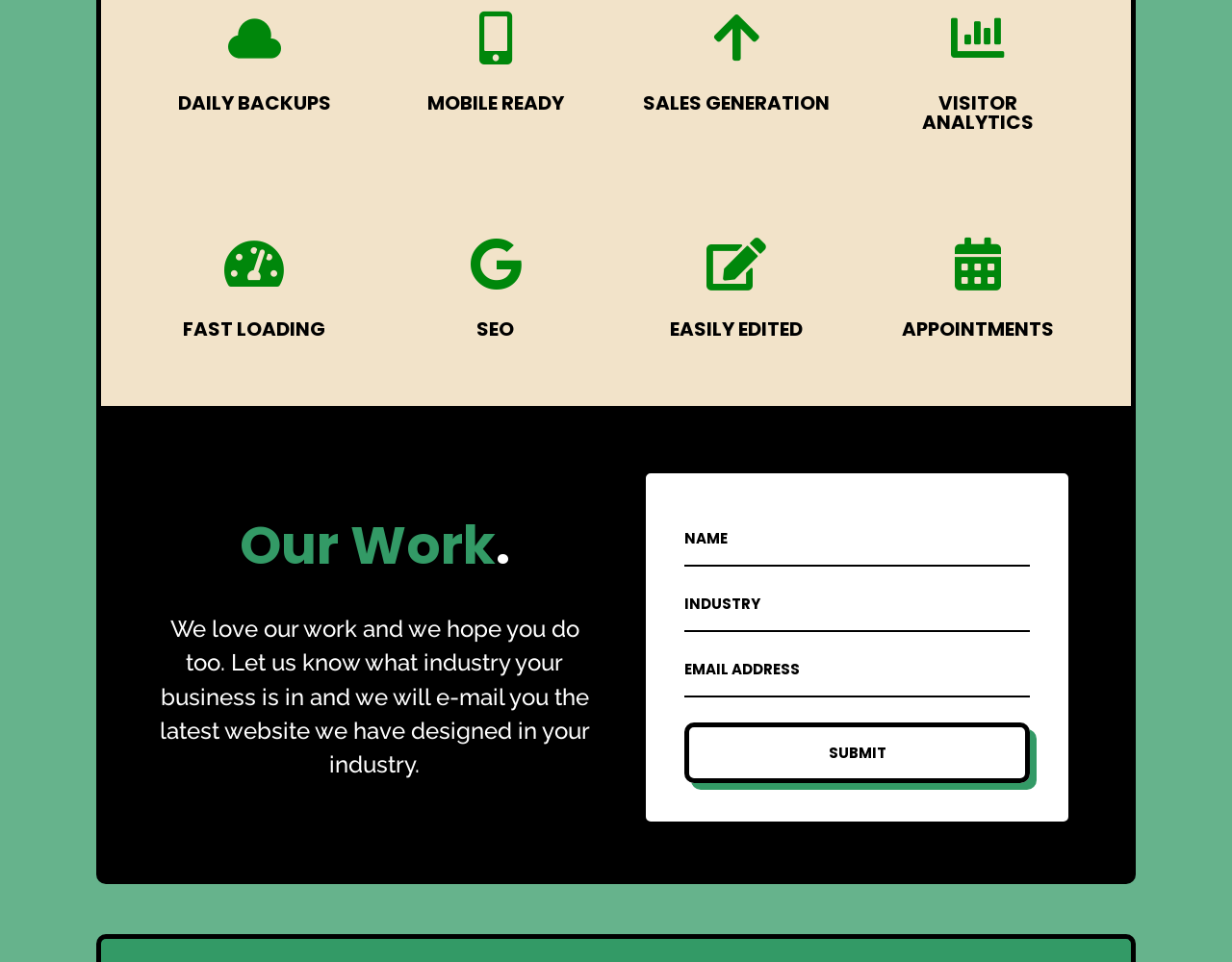What is the first feature mentioned on the webpage?
Based on the image, give a concise answer in the form of a single word or short phrase.

DAILY BACKUPS